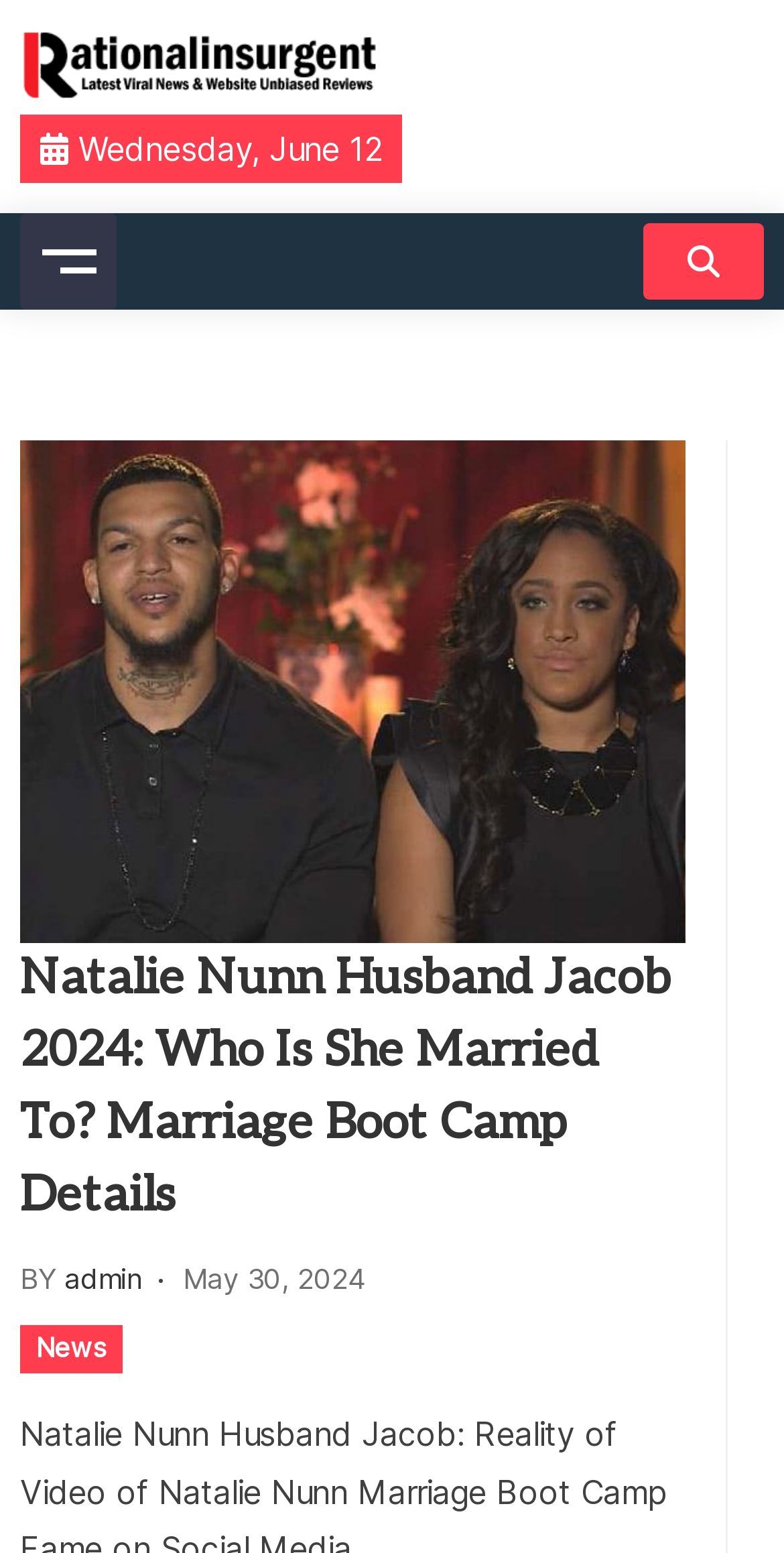What is the category of the article?
Based on the image, provide a one-word or brief-phrase response.

News